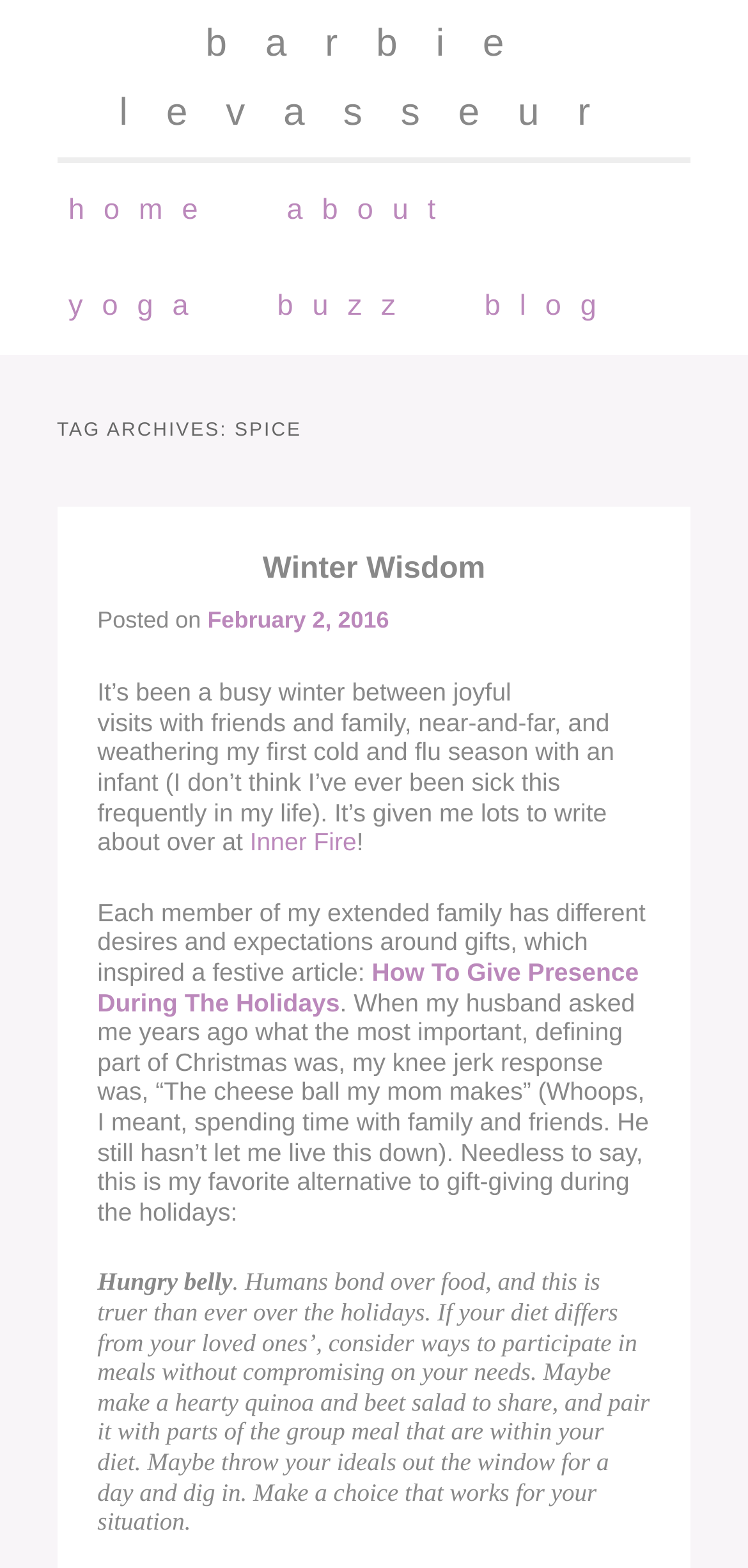Please identify the bounding box coordinates of the element on the webpage that should be clicked to follow this instruction: "visit the 'Inner Fire' blog". The bounding box coordinates should be given as four float numbers between 0 and 1, formatted as [left, top, right, bottom].

[0.334, 0.528, 0.477, 0.546]